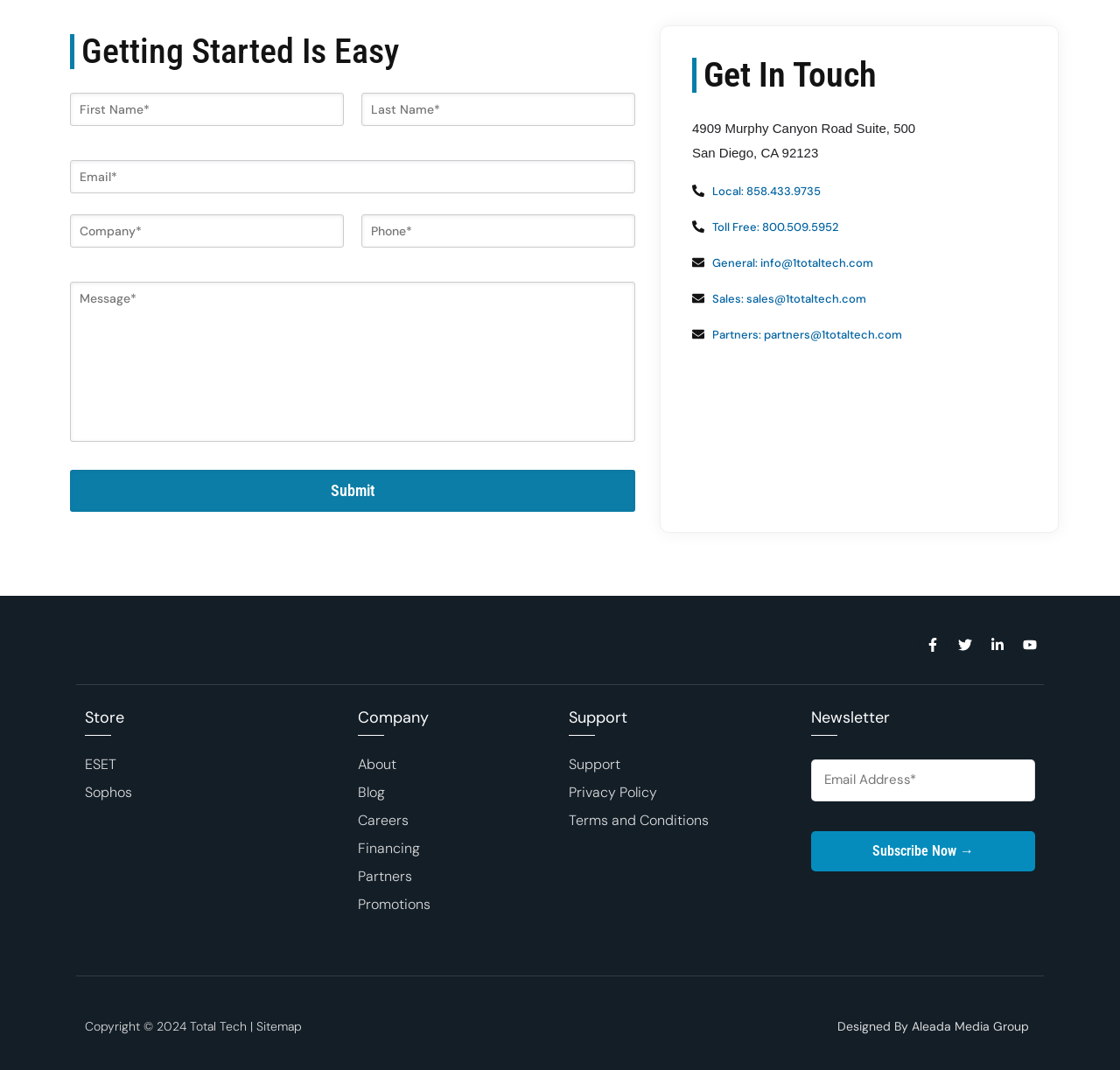Provide the bounding box coordinates of the HTML element described as: "General: info@1totaltech.com". The bounding box coordinates should be four float numbers between 0 and 1, i.e., [left, top, right, bottom].

[0.618, 0.234, 0.916, 0.256]